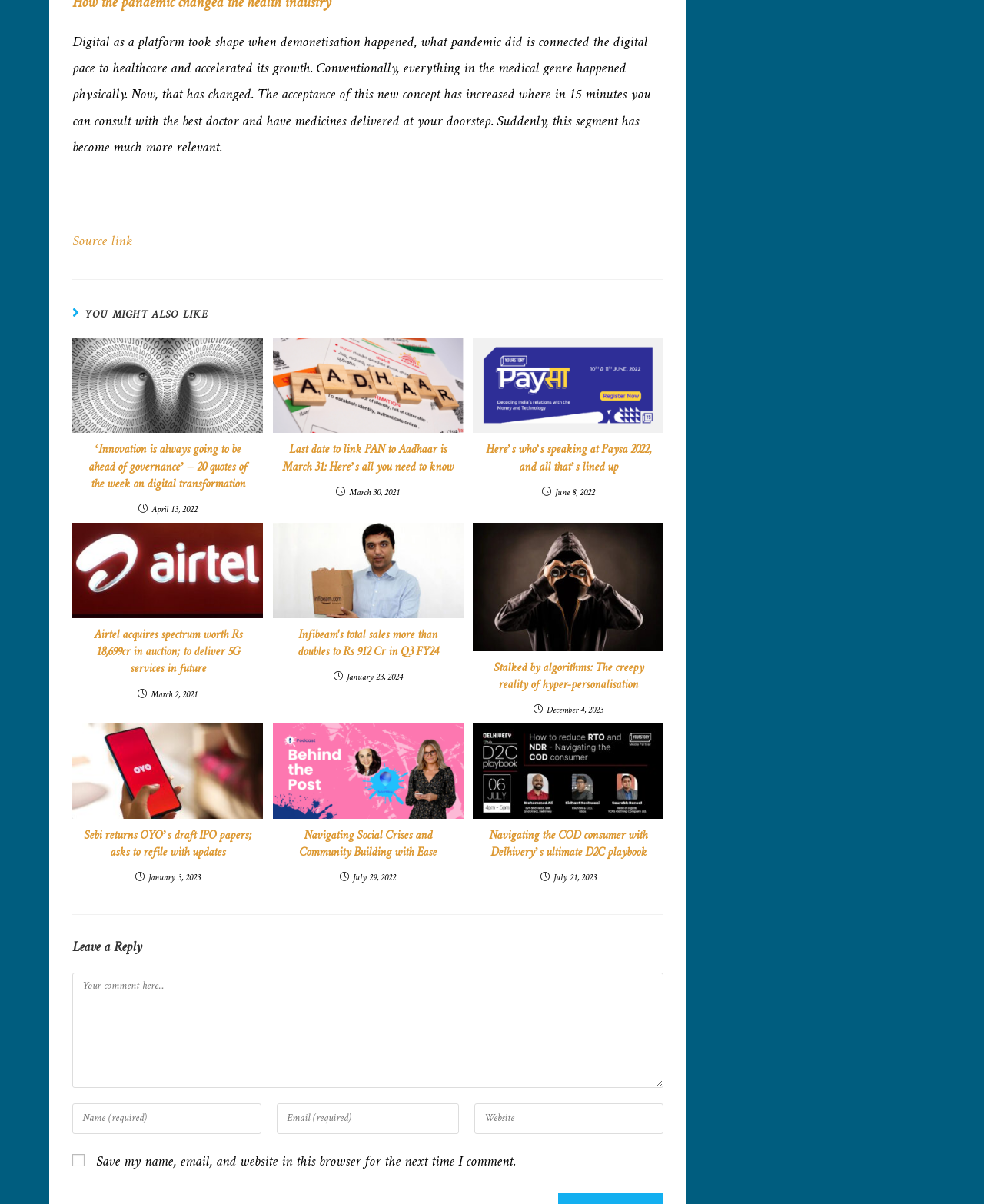Identify the bounding box coordinates of the region I need to click to complete this instruction: "Read more about the article Here’s who’s speaking at Paysa 2022, and all that’s lined up".

[0.481, 0.28, 0.675, 0.36]